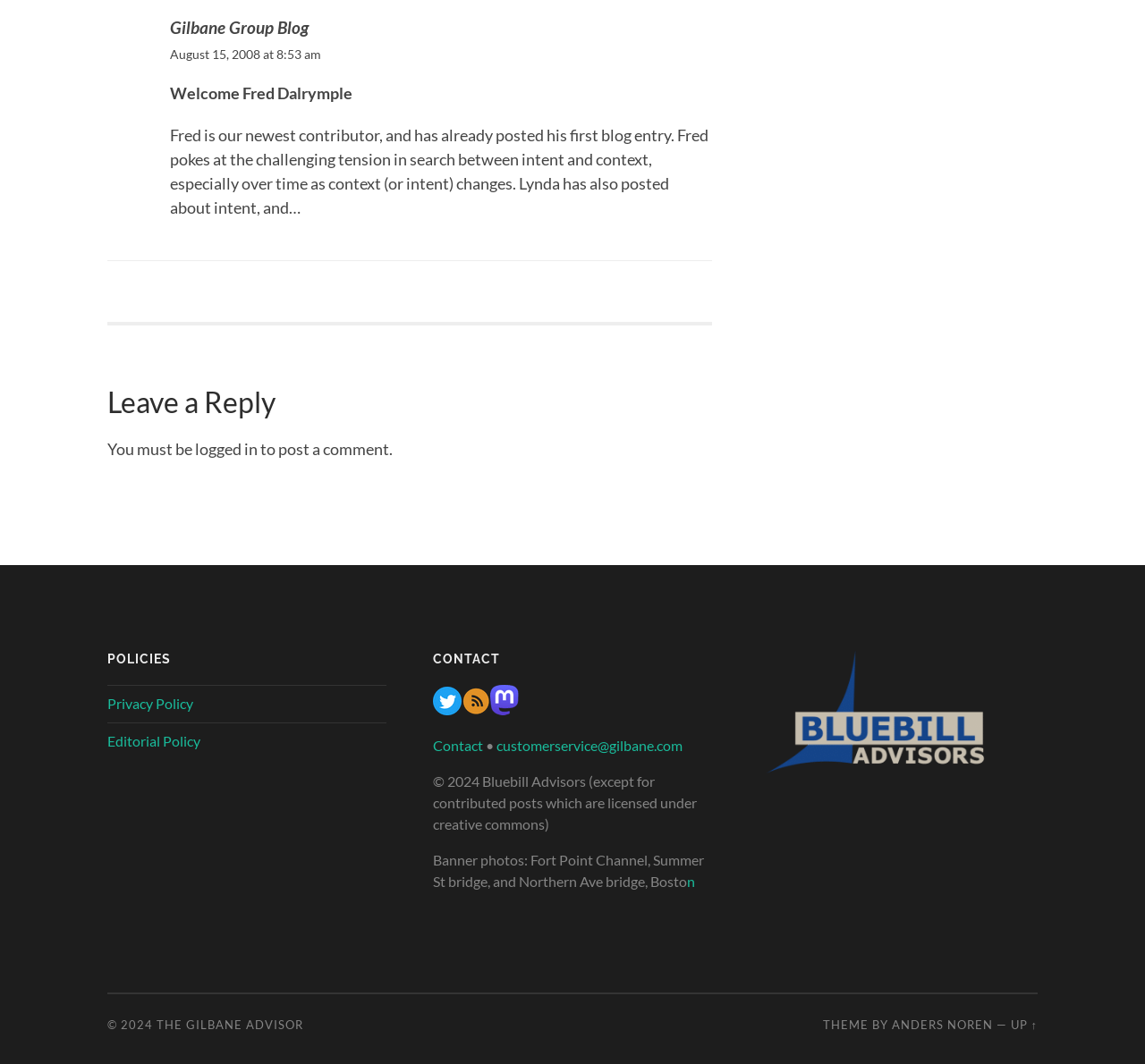What are the social media platforms linked on the webpage?
Examine the image and give a concise answer in one word or a short phrase.

Twitter, RSS, Mastadon